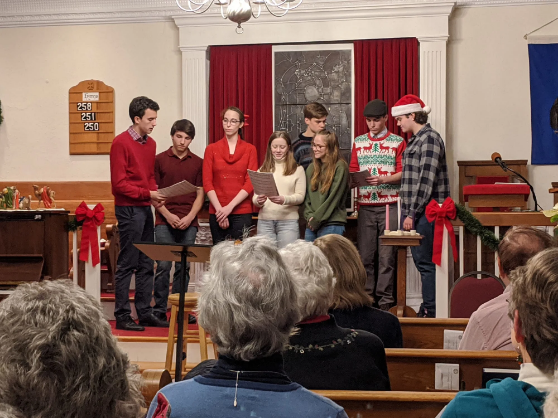What is the young man in the red sweater holding?
Use the image to answer the question with a single word or phrase.

A music sheet